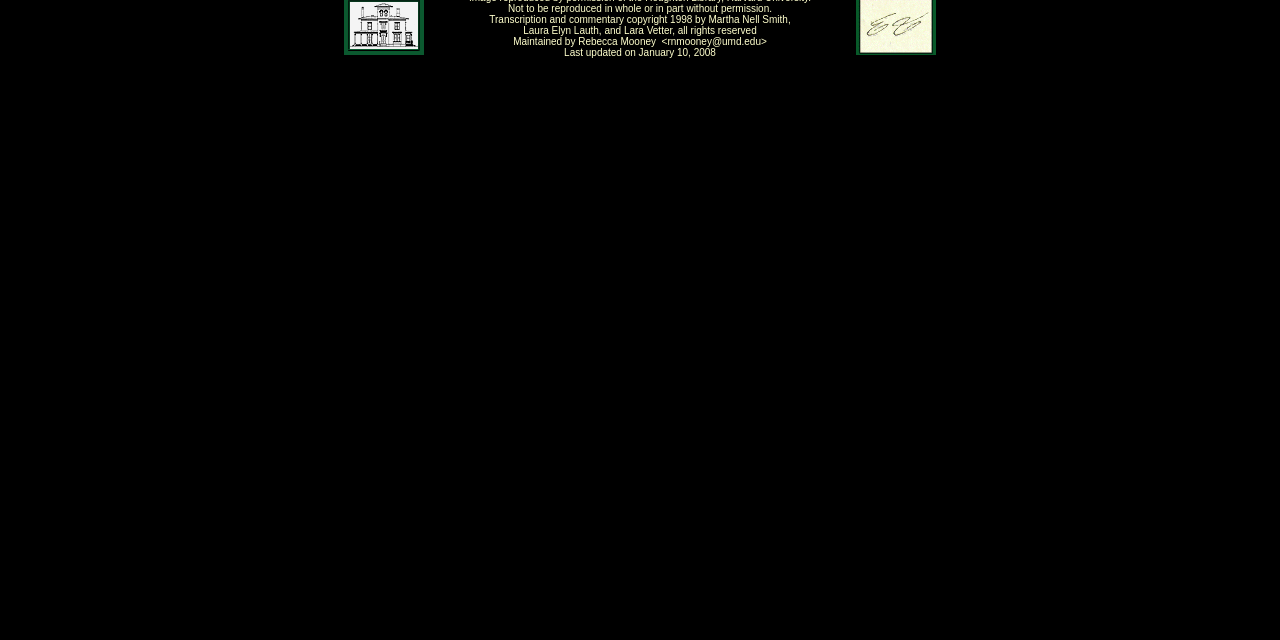Identify the bounding box for the UI element that is described as follows: "alt="Dickinson Electronic Archives Main Page"".

[0.669, 0.063, 0.731, 0.09]